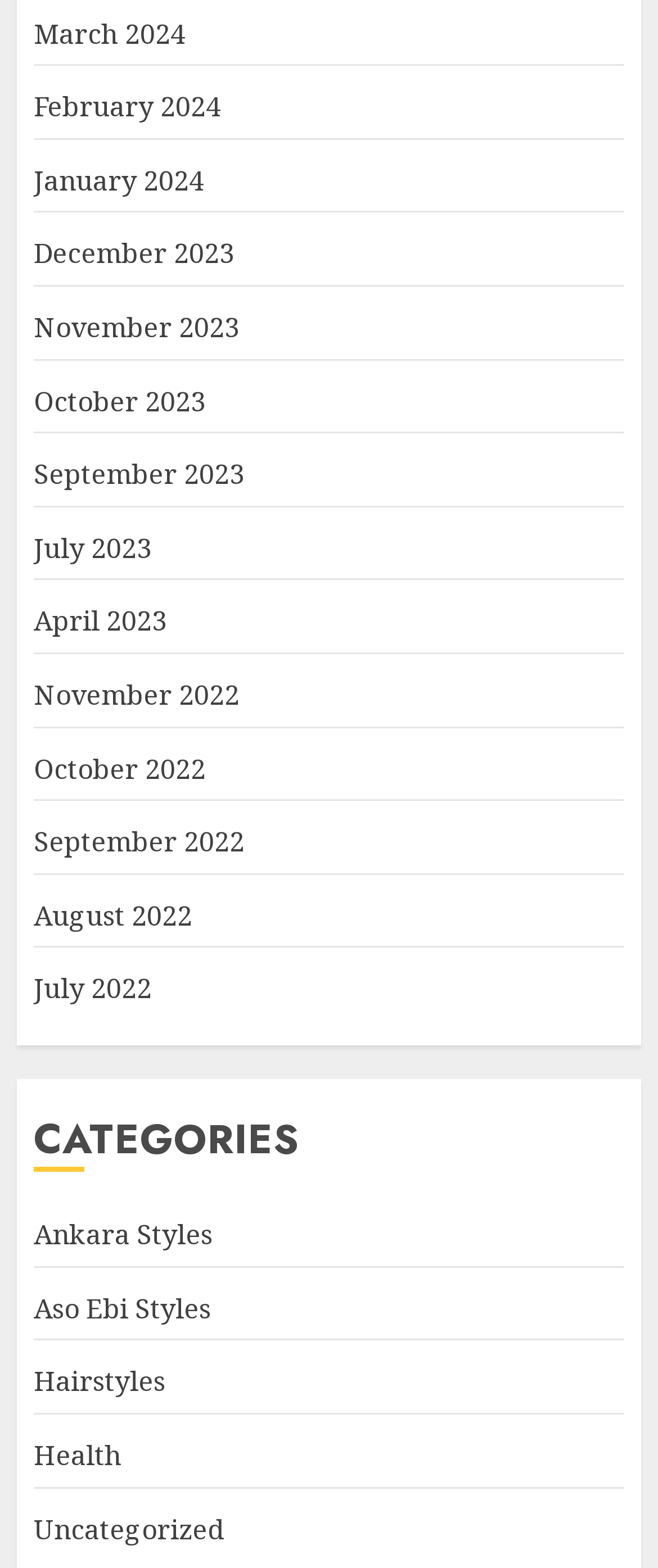What categories are available on the webpage?
Please provide a single word or phrase as your answer based on the screenshot.

Ankara Styles, Aso Ebi Styles, Hairstyles, Health, Uncategorized